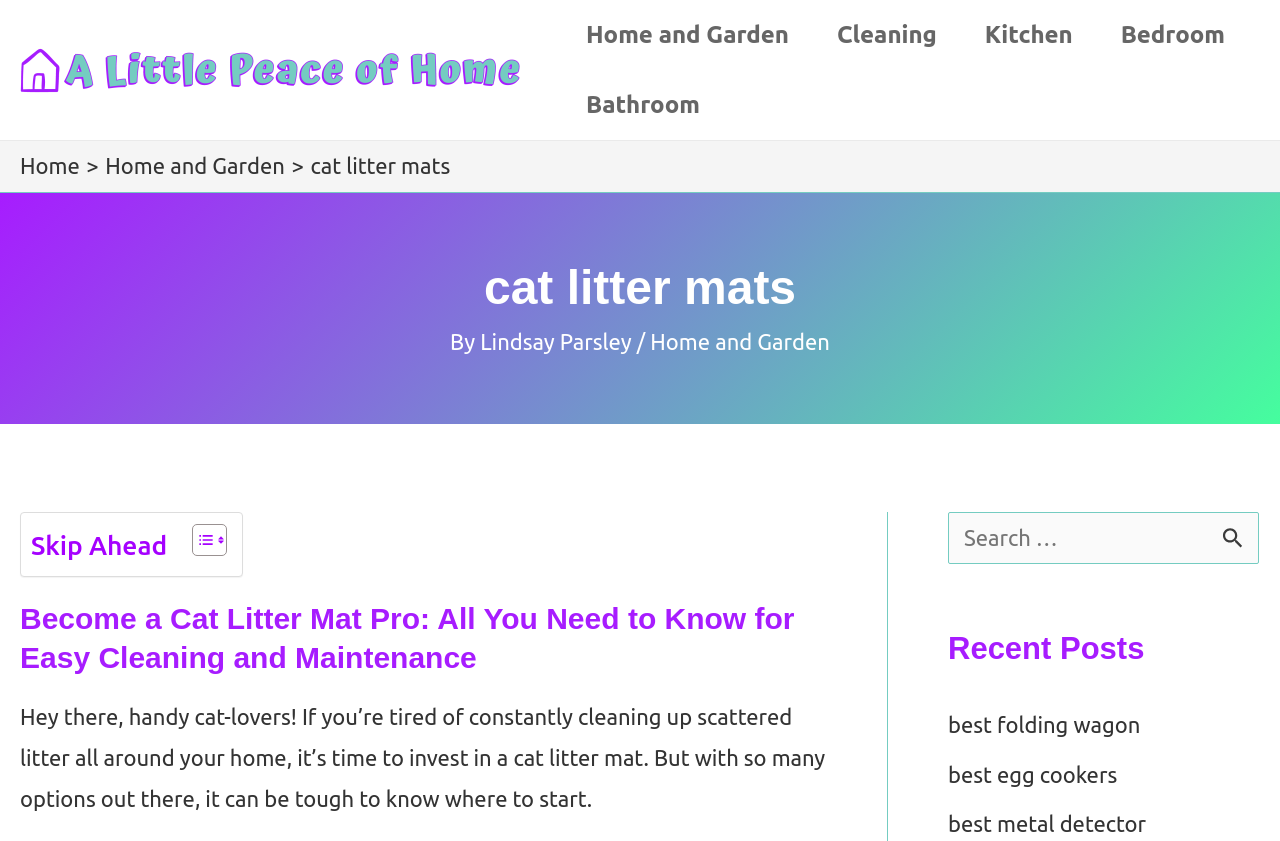Provide a thorough and detailed response to the question by examining the image: 
What is the purpose of the search box?

The search box is located at the bottom right corner of the webpage, and it allows users to search for content on the website by entering keywords and submitting the search query.